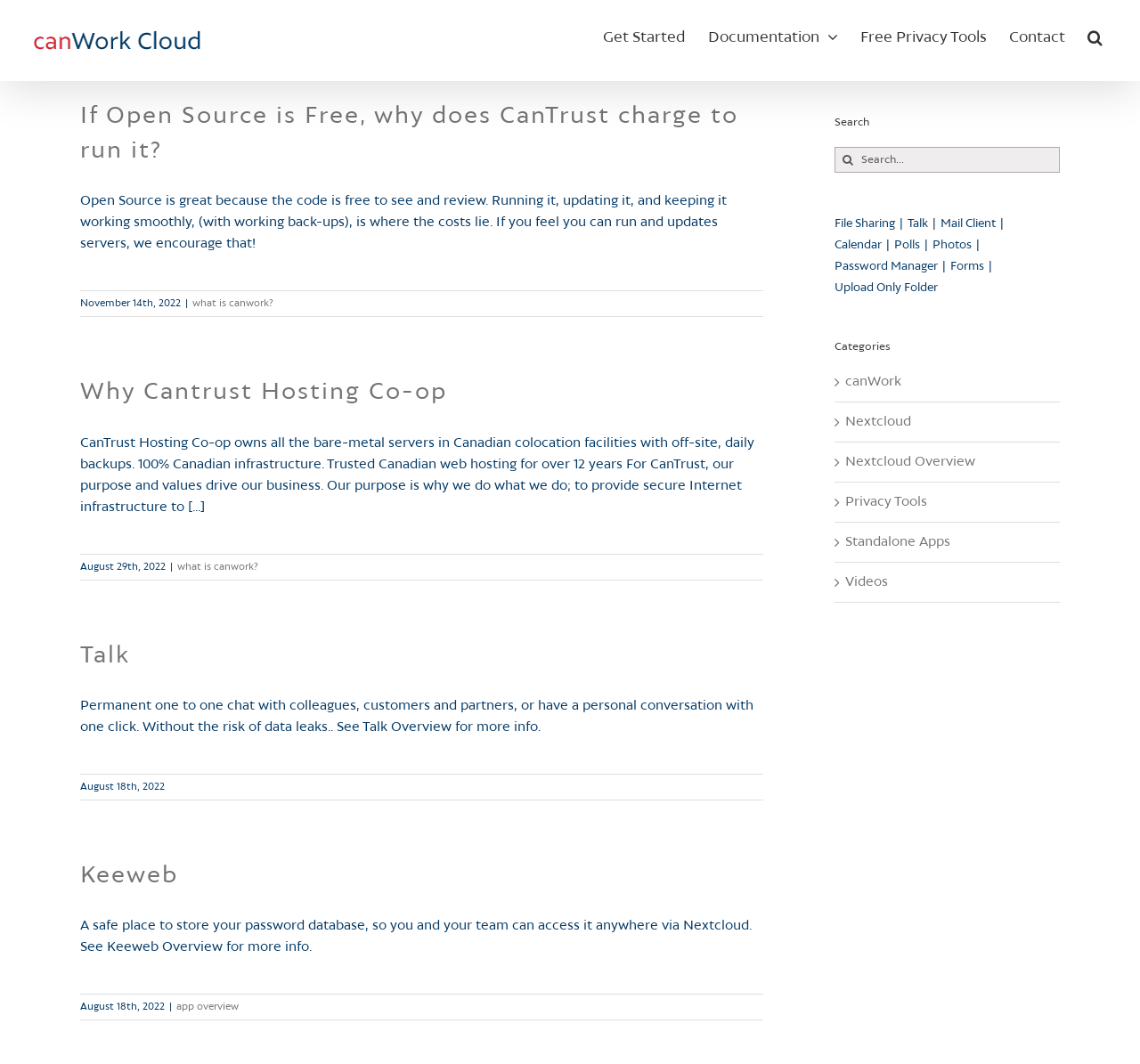Identify the bounding box coordinates of the section to be clicked to complete the task described by the following instruction: "View 'Keeweb' overview". The coordinates should be four float numbers between 0 and 1, formatted as [left, top, right, bottom].

[0.07, 0.812, 0.156, 0.833]